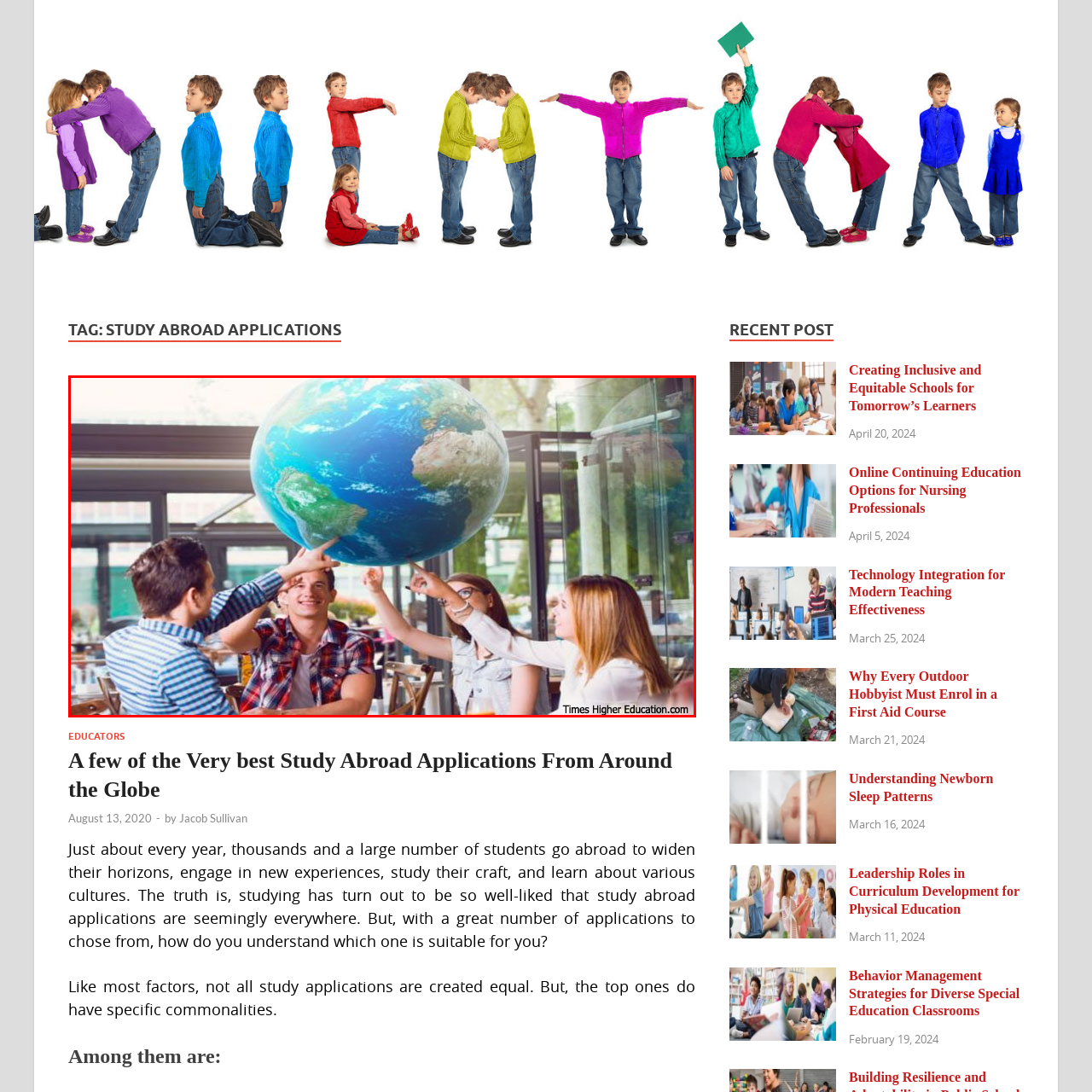Please analyze the elements within the red highlighted area in the image and provide a comprehensive answer to the following question: What do the young adults aspire to do?

The image reflects their aspirations to learn about different cultures and broaden their horizons, as they engage with the globe and discuss various continents and oceans.